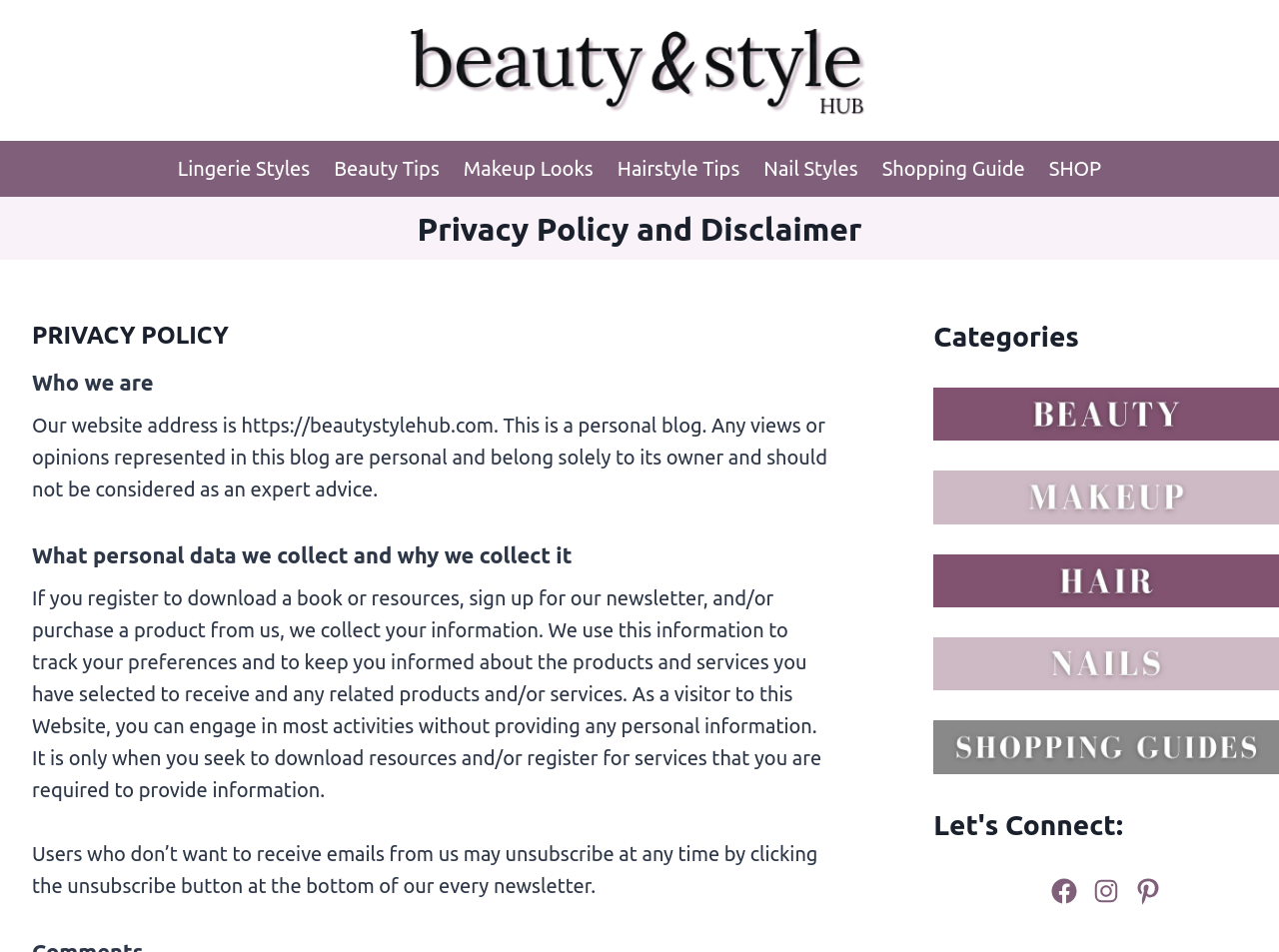Identify the bounding box coordinates of the clickable region to carry out the given instruction: "Learn about Non-monogamy".

None